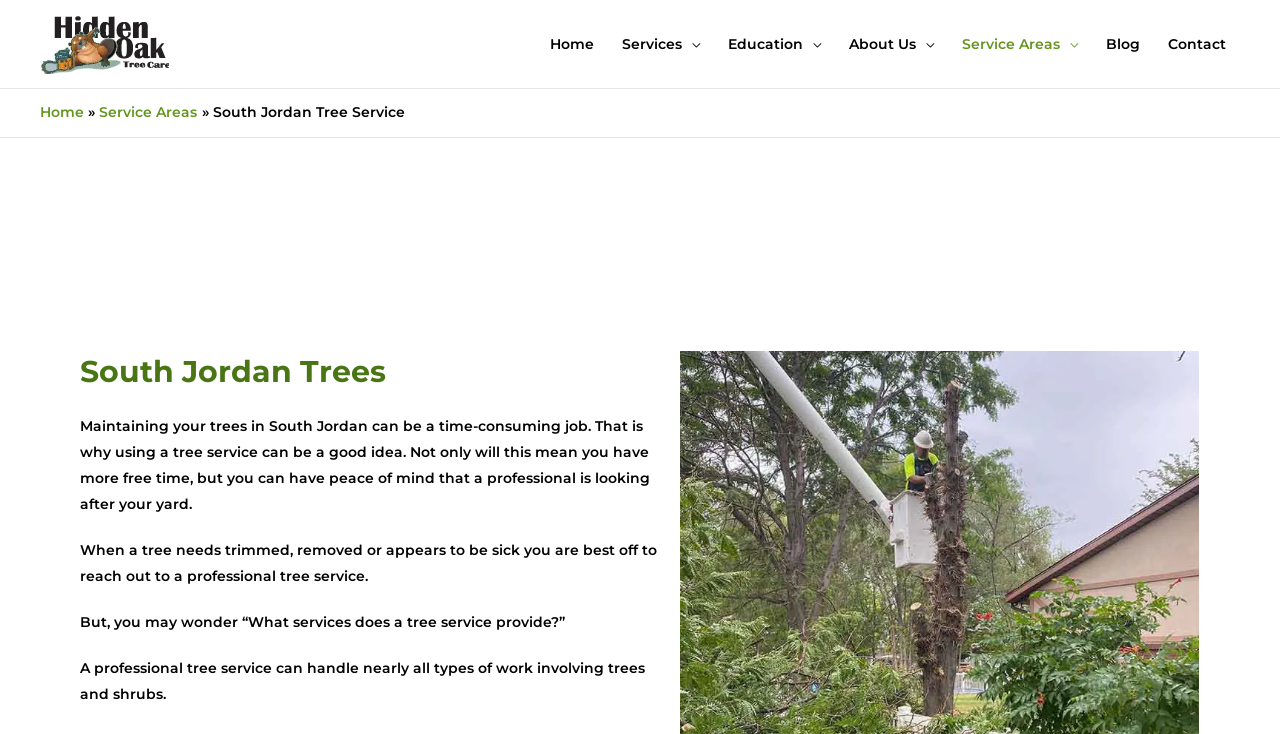Pinpoint the bounding box coordinates for the area that should be clicked to perform the following instruction: "Click the Home link".

[0.419, 0.022, 0.475, 0.098]